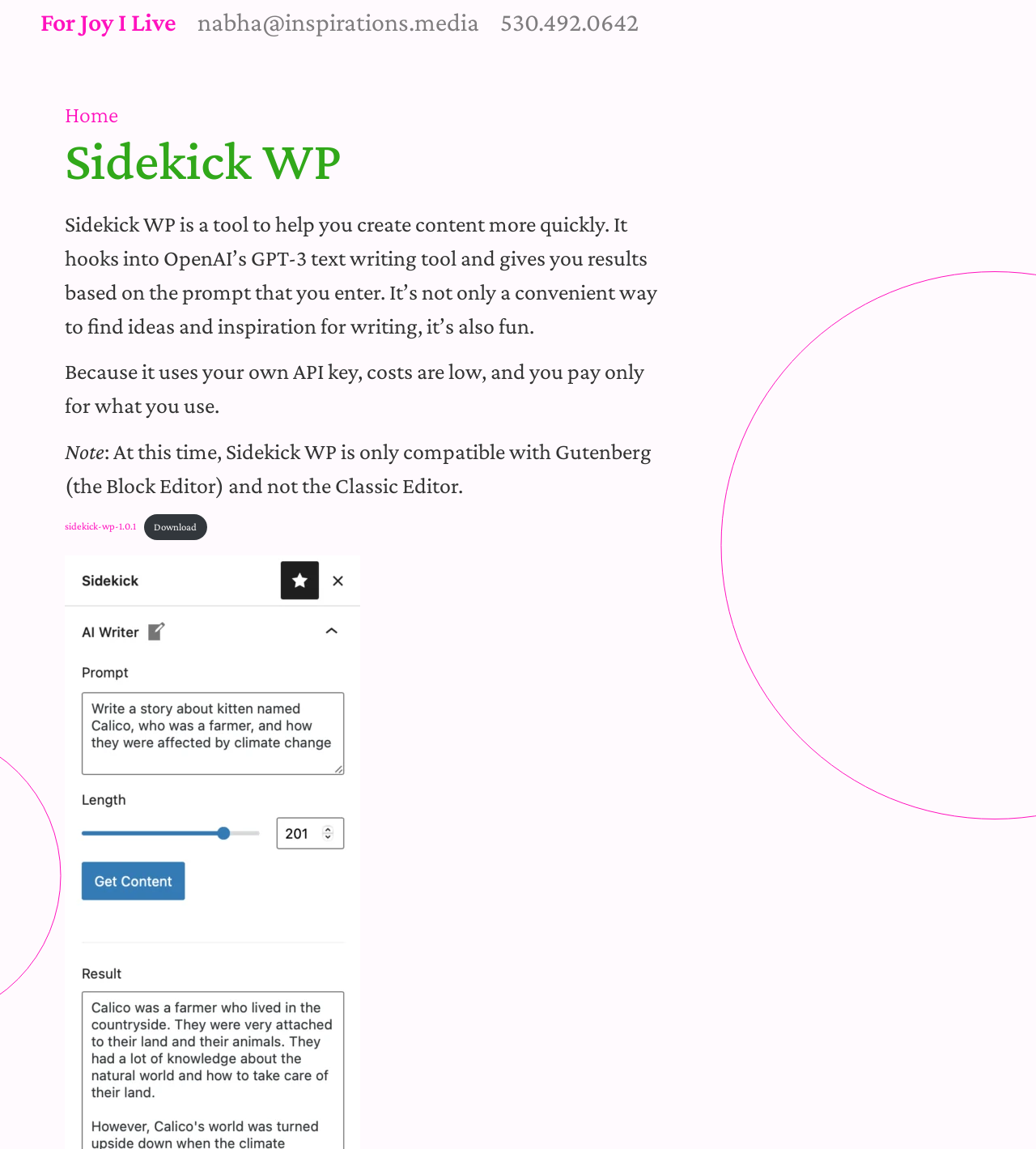Given the webpage screenshot, identify the bounding box of the UI element that matches this description: "For Joy I Live".

[0.039, 0.006, 0.17, 0.032]